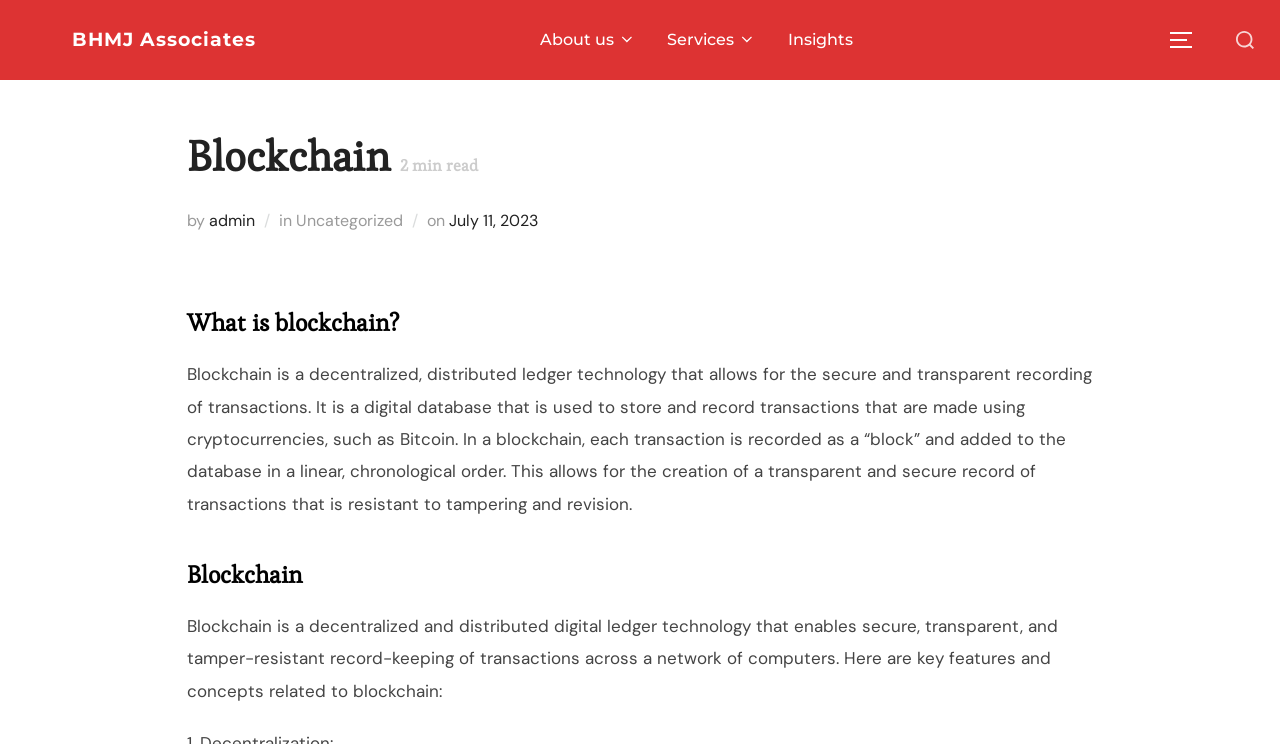Using the elements shown in the image, answer the question comprehensively: What is the date of the article?

I looked at the header section of the webpage and found a link element with the text 'July 11, 2023', which is described as the date of the article.